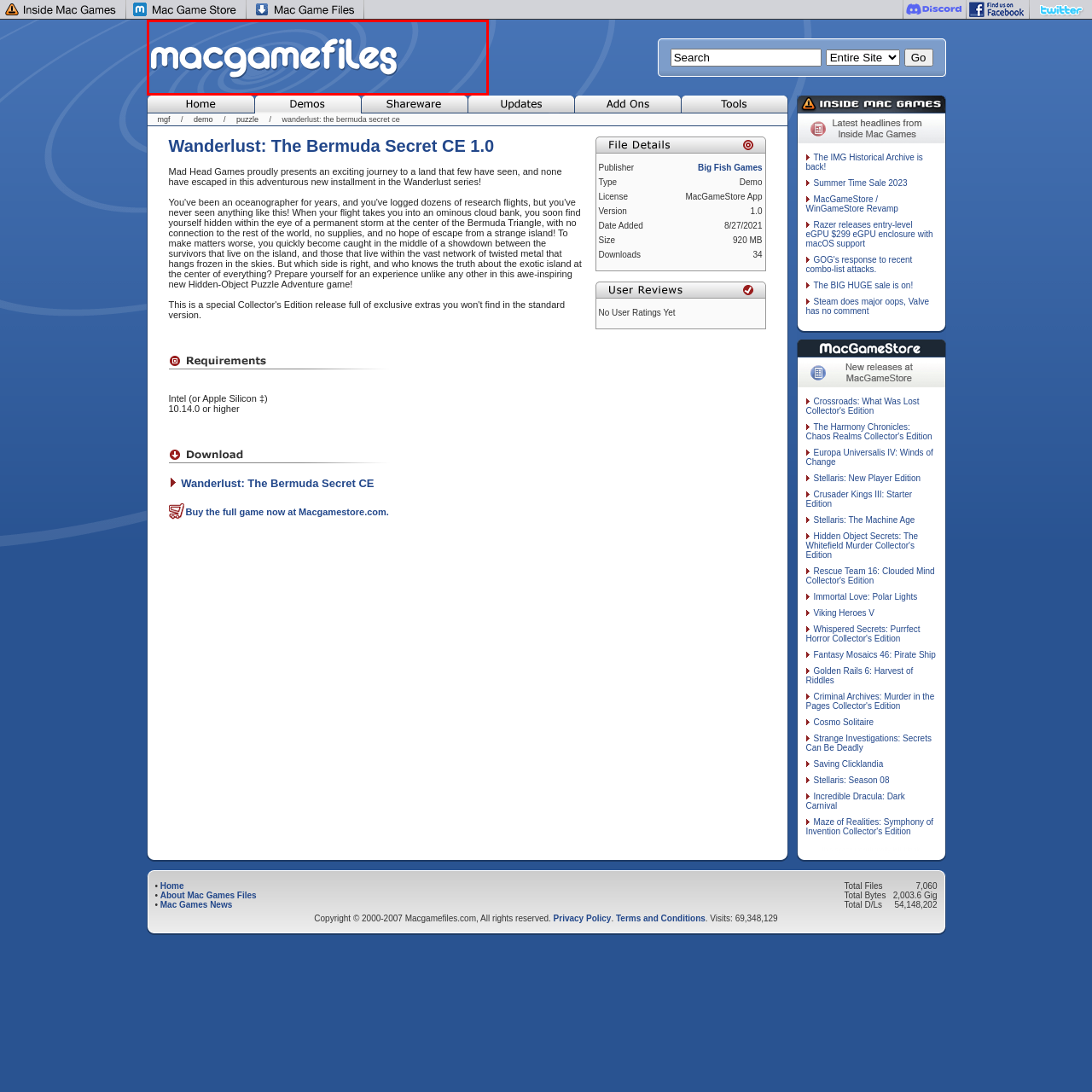What type of font is used in the logo?
Observe the image inside the red bounding box carefully and answer the question in detail.

The text 'macgamefiles' in the logo is styled in a bold, rounded font, which gives the logo a playful and colorful design, aligning with the site's focus on providing fun and accessible gaming experiences for Mac users.